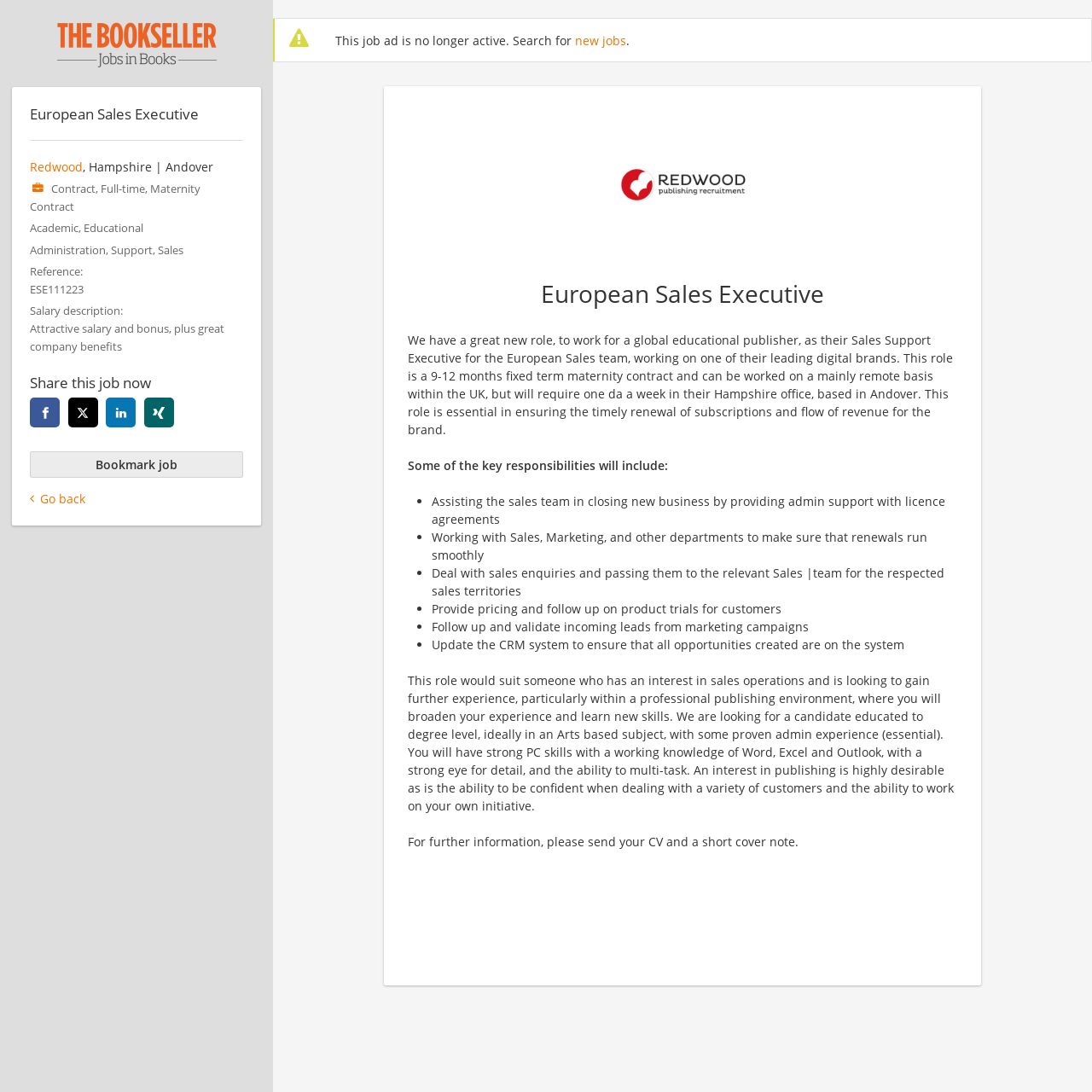Summarize the webpage with a detailed and informative caption.

This webpage is a job posting for a European Sales Executive position at a global educational publisher. At the top of the page, there is an alert notification indicating that the job ad is no longer active, with a link to search for new jobs. Below this, there is a logo of the company "Redwood" with a link to their website.

The main job posting section is divided into several parts. The job title "European Sales Executive" is prominently displayed, followed by a detailed job description. The job description explains that the role is a 9-12 month fixed-term maternity contract, working mainly remotely from the UK, with one day a week in the Hampshire office. The responsibilities of the job include assisting the sales team, working with other departments, dealing with sales enquiries, and providing pricing and product trials.

Below the job description, there is a list of key responsibilities, including assisting the sales team, working with other departments, and dealing with sales enquiries. The job requirements are also listed, including a degree-level education, admin experience, and strong PC skills.

On the right-hand side of the page, there are several links and headings, including a link to the company "The Bookseller Careers & Jobs", a heading with the job title, and links to share the job on social media platforms such as Facebook, Twitter, and LinkedIn. There is also a link to bookmark the job and a button to go back.

At the bottom of the page, there is a section with additional job details, including the reference number, salary description, and a call to action to send a CV and cover note for further information.